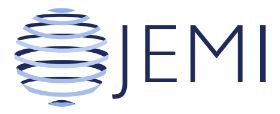Kindly respond to the following question with a single word or a brief phrase: 
What color palette is used in the logo?

Shades of blue